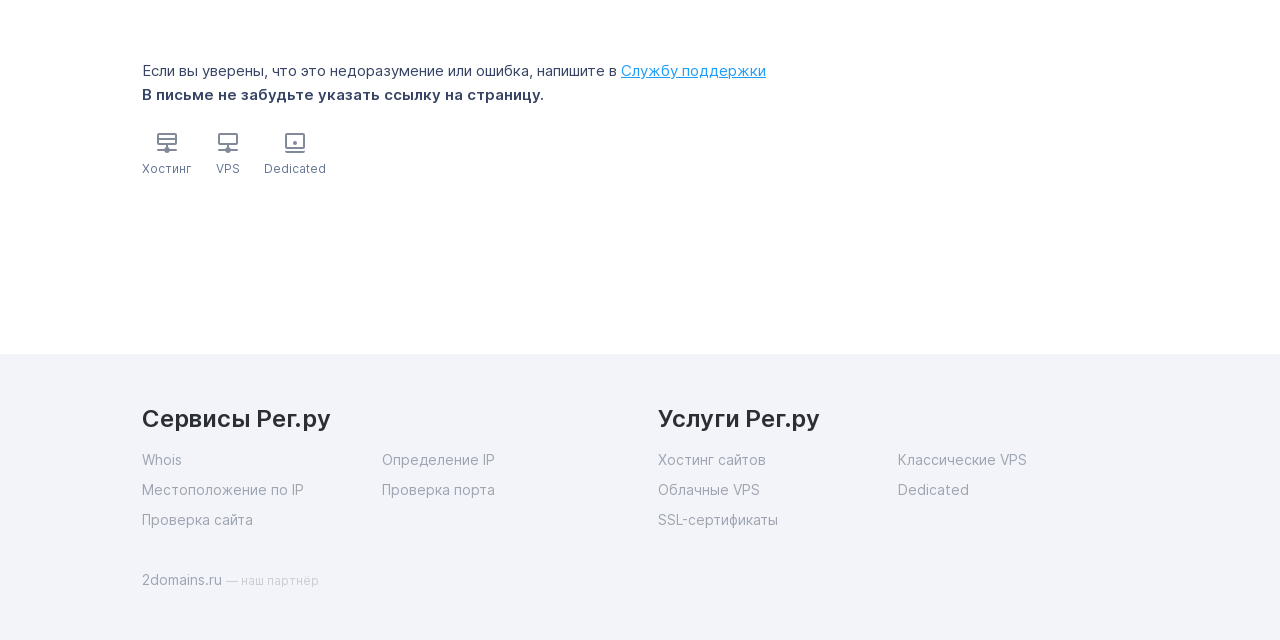Identify the bounding box coordinates for the UI element described as follows: "parent_node: Dedicated". Ensure the coordinates are four float numbers between 0 and 1, formatted as [left, top, right, bottom].

[0.221, 0.205, 0.24, 0.242]